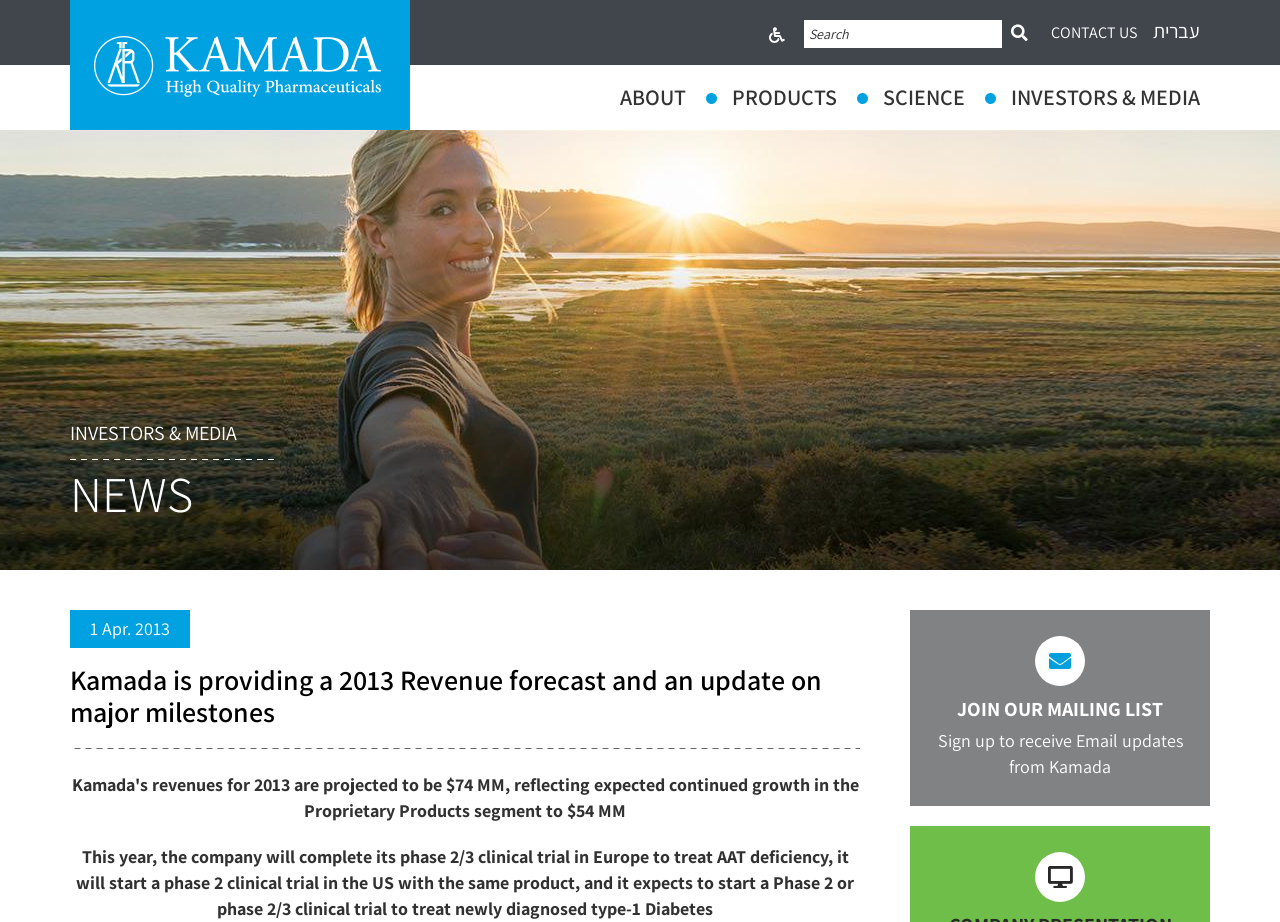Identify the text that serves as the heading for the webpage and generate it.

Kamada is providing a 2013 Revenue forecast and an update on major milestones